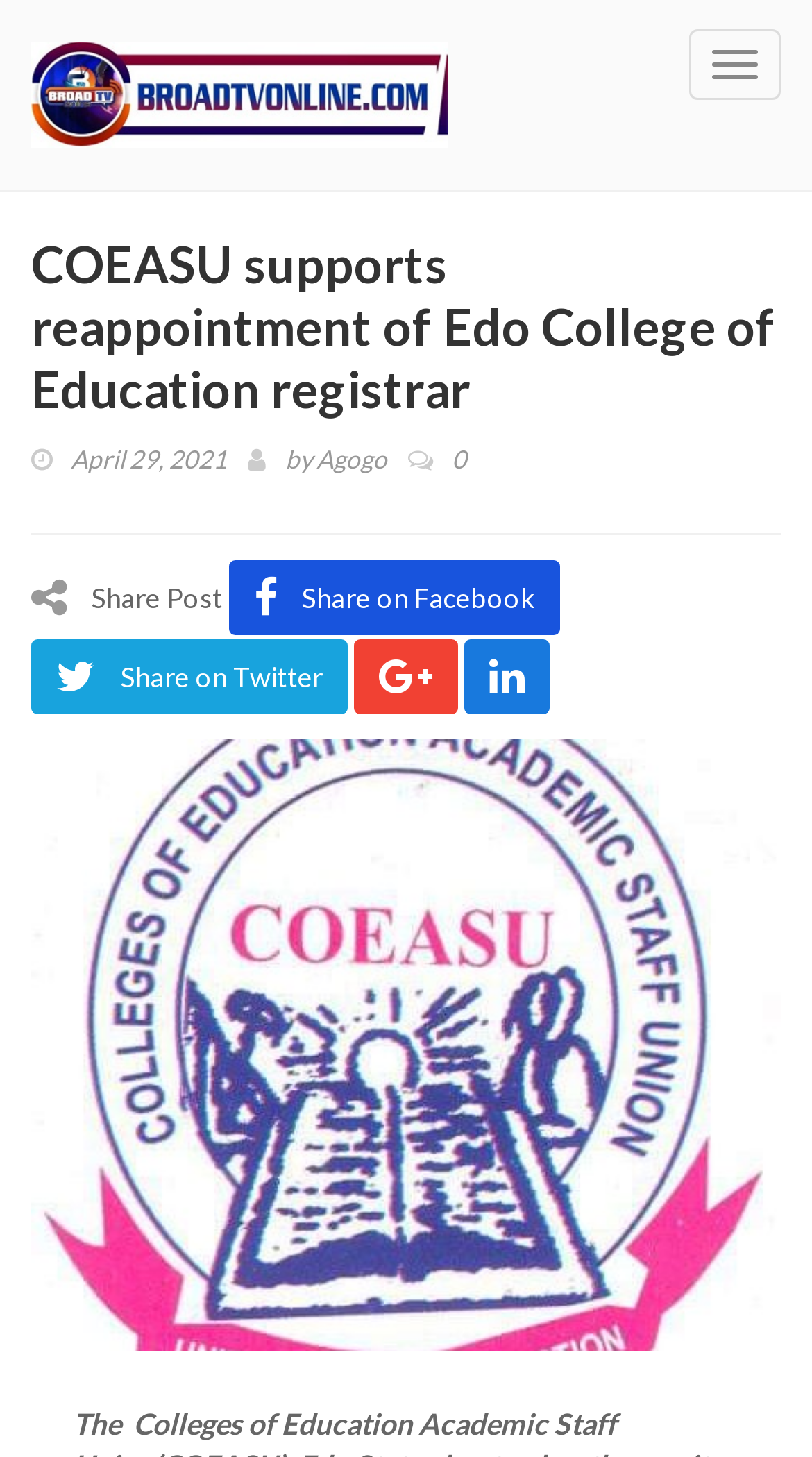Given the element description Share on Twitter, predict the bounding box coordinates for the UI element in the webpage screenshot. The format should be (top-left x, top-left y, bottom-right x, bottom-right y), and the values should be between 0 and 1.

[0.038, 0.439, 0.428, 0.49]